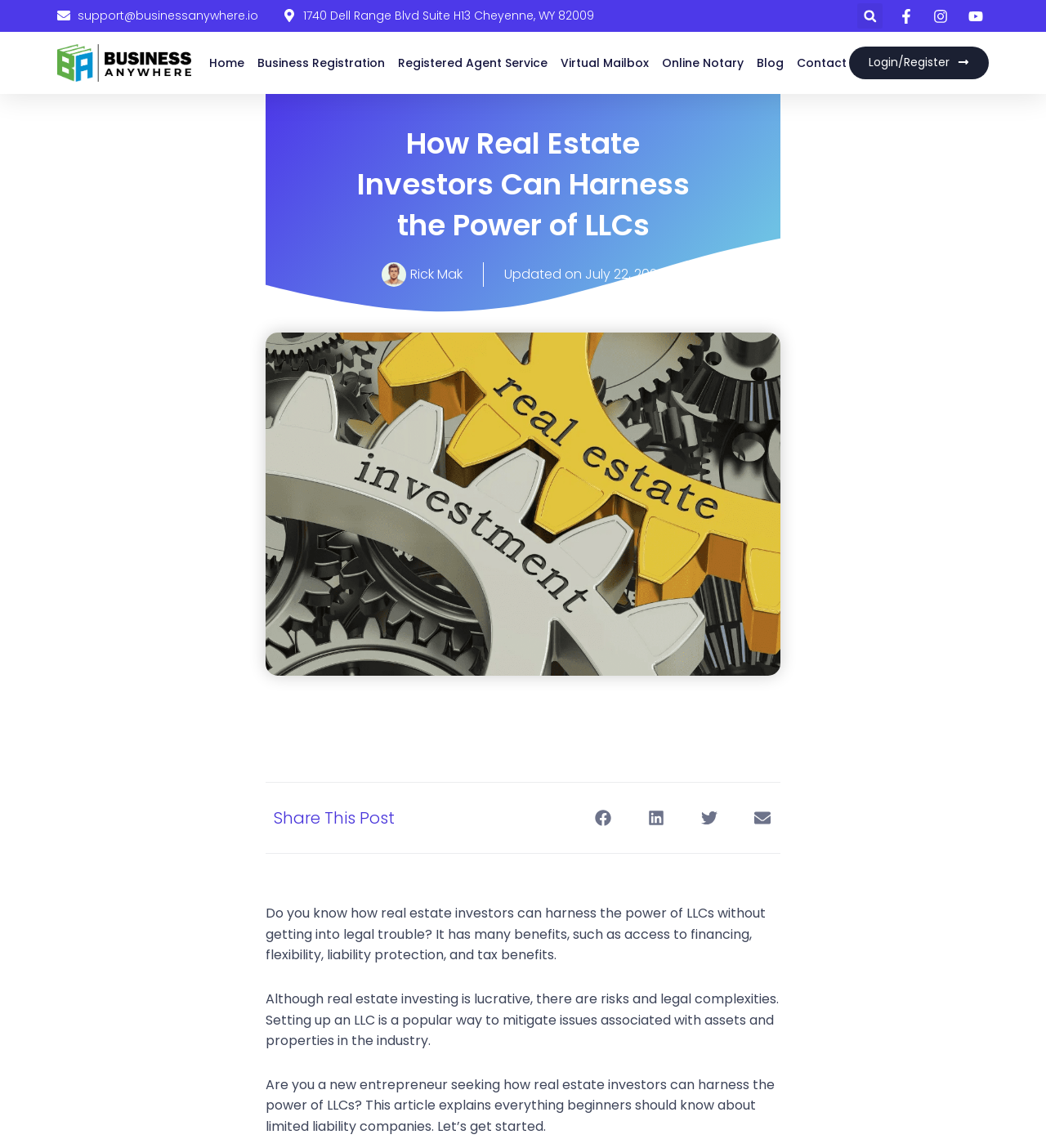Using the description "Rick Mak", locate and provide the bounding box of the UI element.

[0.365, 0.229, 0.442, 0.25]